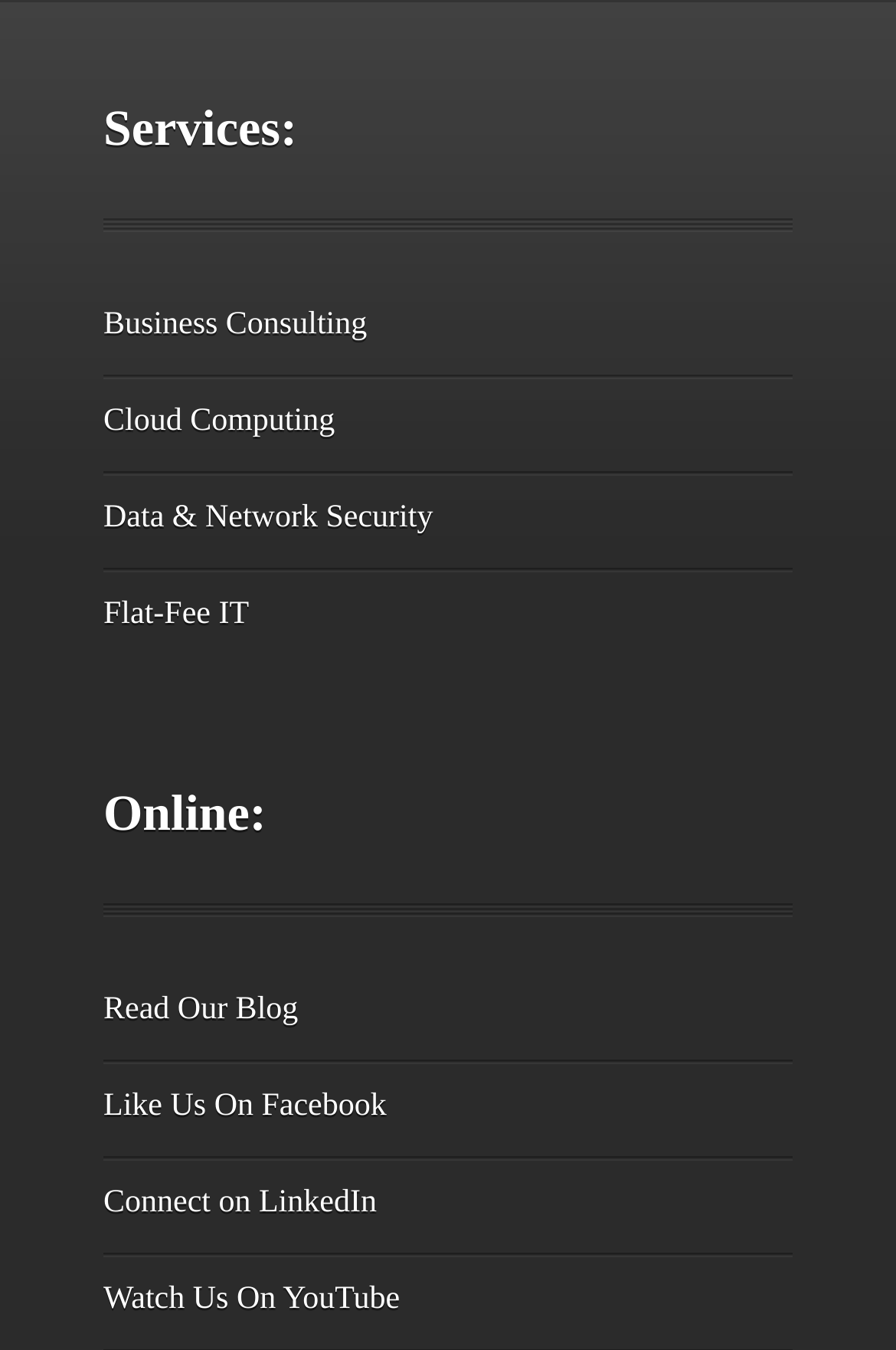Answer the following in one word or a short phrase: 
What is the purpose of the 'Flat-Fee IT' service?

IT service